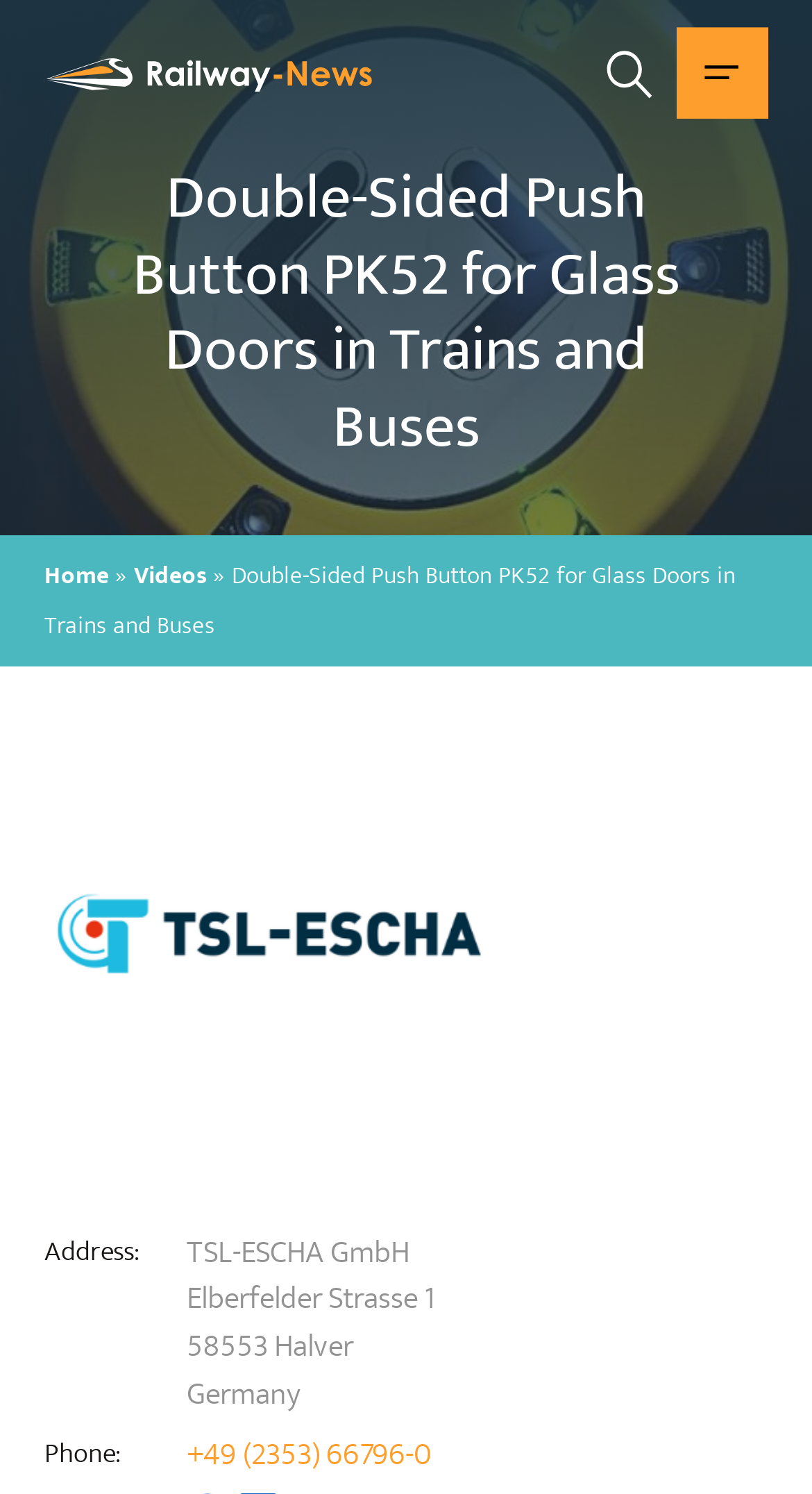Given the element description +49 (2353) 66796-0, identify the bounding box coordinates for the UI element on the webpage screenshot. The format should be (top-left x, top-left y, bottom-right x, bottom-right y), with values between 0 and 1.

[0.23, 0.956, 0.533, 0.991]